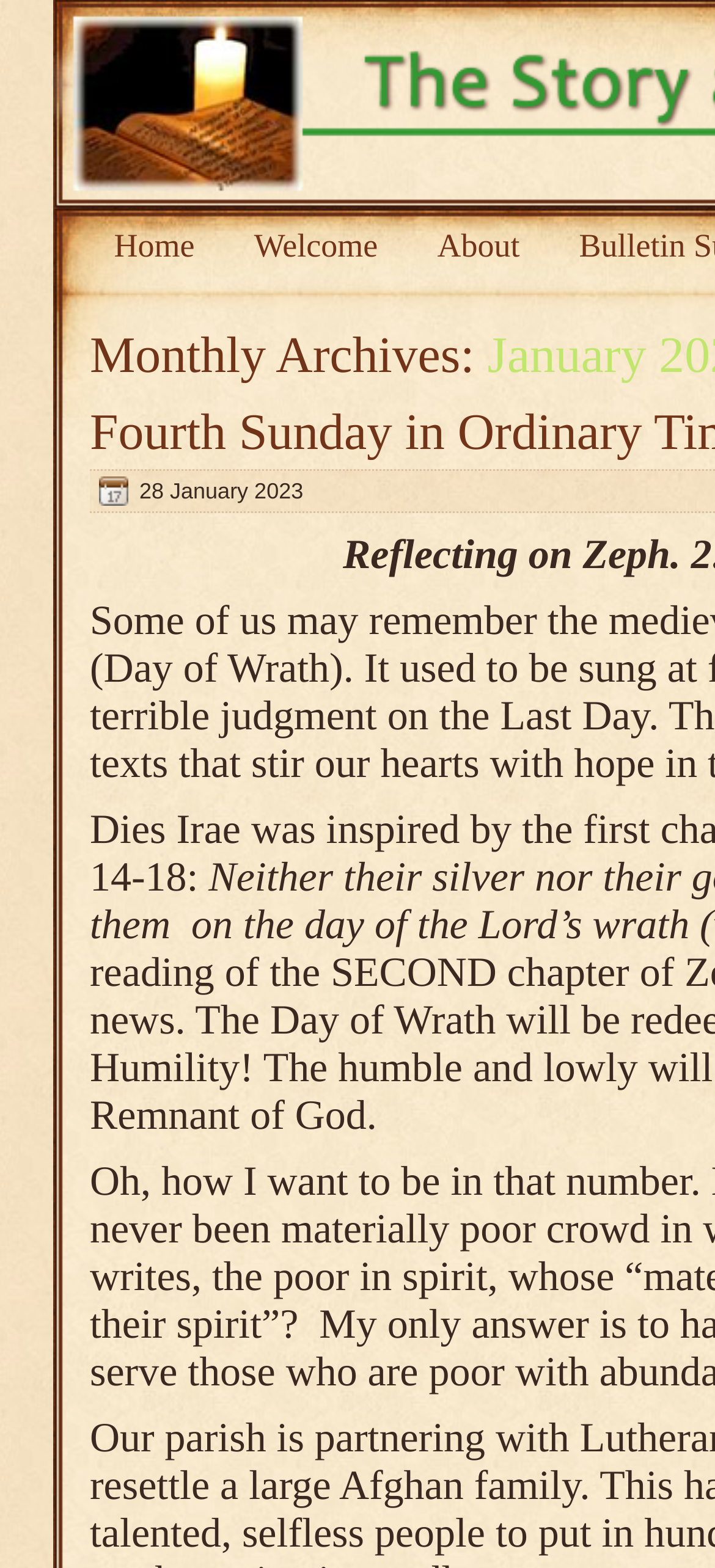Create a detailed description of the webpage's content and layout.

The webpage appears to be a personal or blog-style page, with a focus on storytelling and potentially spiritual or religious themes. At the top of the page, there is a navigation menu with three links: "Home", "Welcome", and "About", which are positioned horizontally next to each other.

Below the navigation menu, there is a date displayed prominently, "28 January 2023", which suggests that the page may be a journal or diary entry. Following the date, there is a short phrase "on the day of the Lord", which implies a sense of reflection or contemplation.

There are no images on the page, and the overall content is text-based. The layout is simple and easy to follow, with clear headings and concise text.